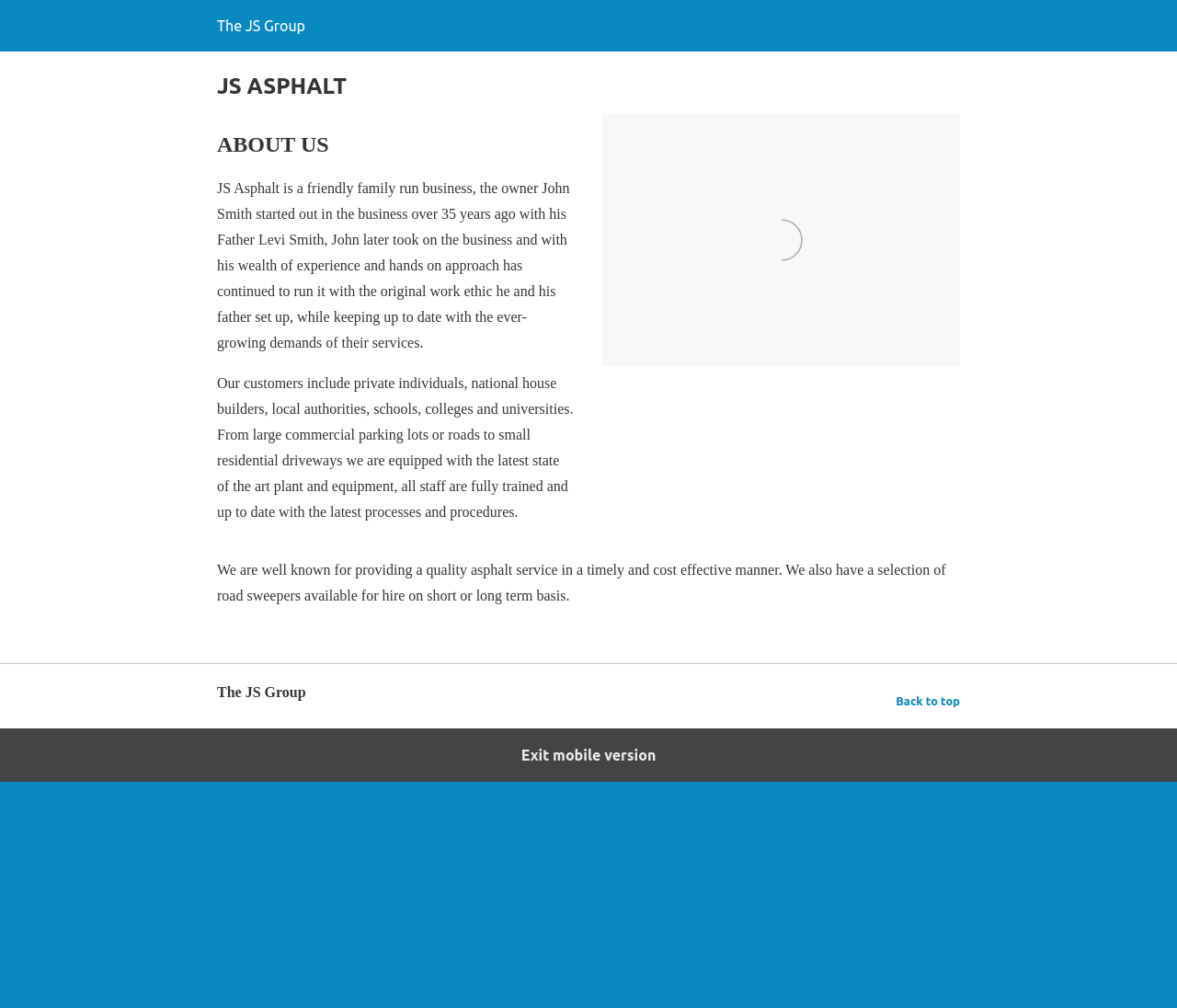What is the name of the business?
Respond to the question with a single word or phrase according to the image.

JS Asphalt